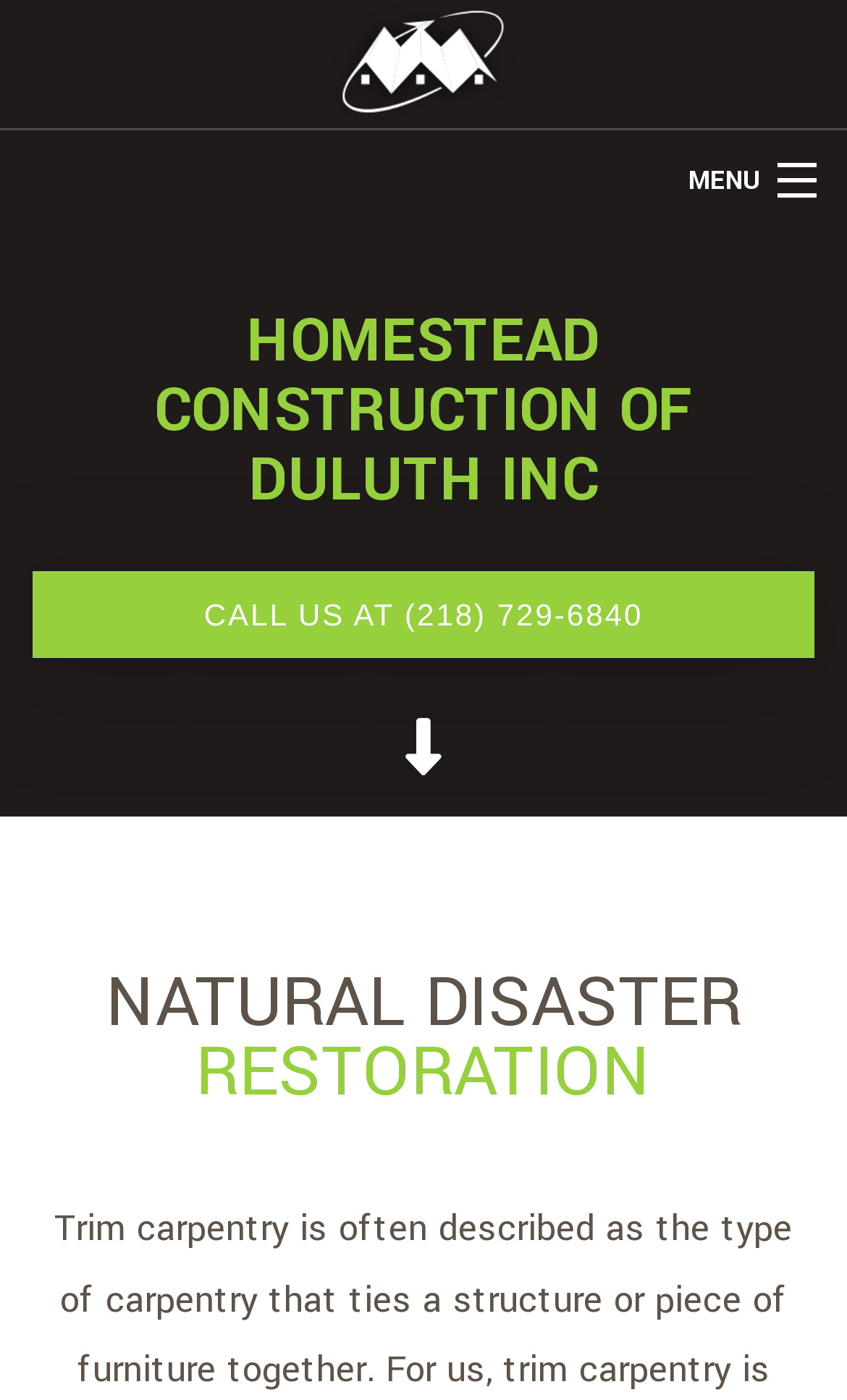Carefully observe the image and respond to the question with a detailed answer:
How many services are listed on the webpage?

I counted the number of links under the company's name, which are 'REMODELING', 'REFINISHING', 'RESTORATION', 'OTHER SERVICES', 'GALLERY', 'PAY MY BILL', and 'CONTACT', and found that there are 7 services listed.